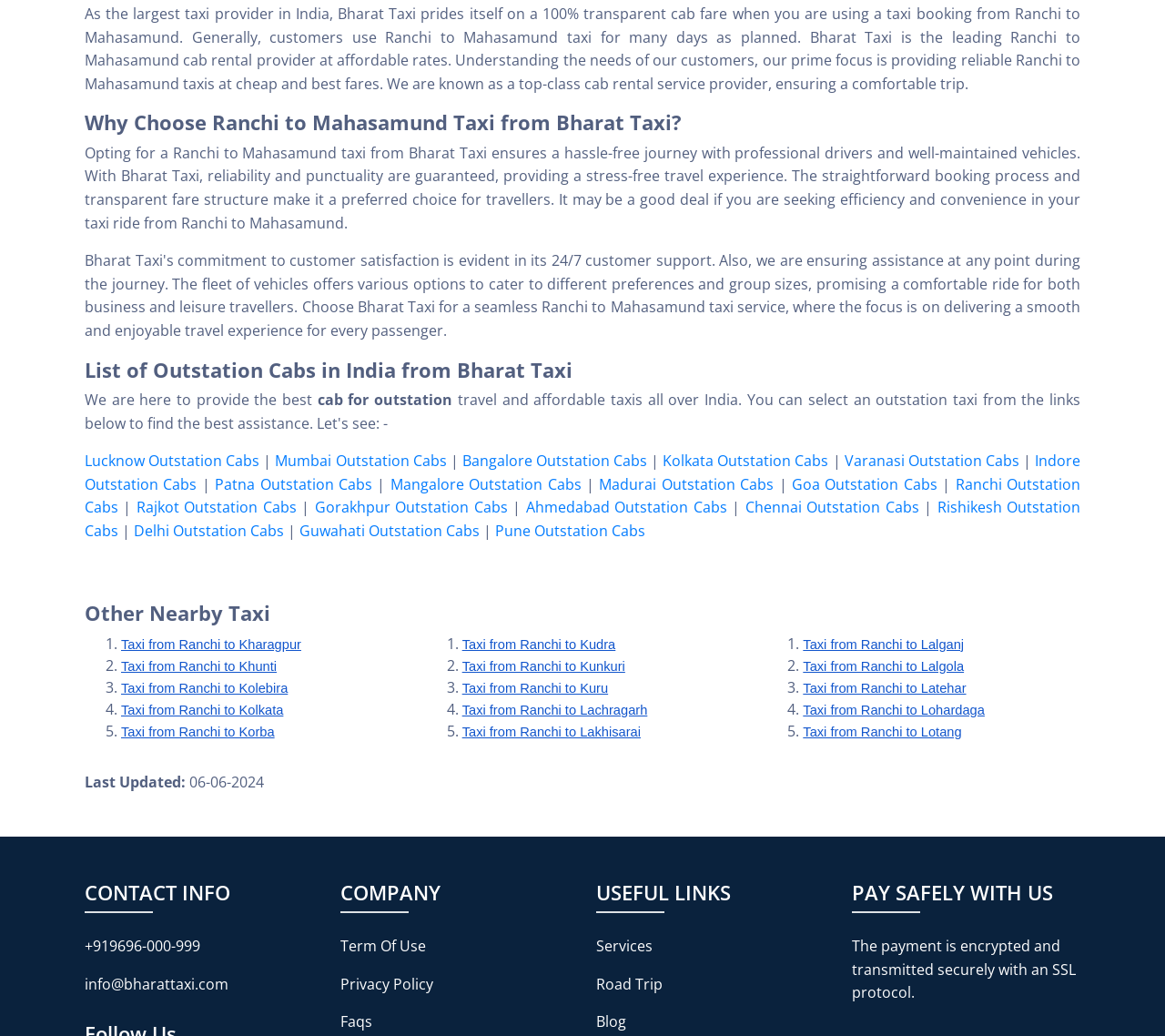What is the purpose of Bharat Taxi? Observe the screenshot and provide a one-word or short phrase answer.

Provide reliable taxis